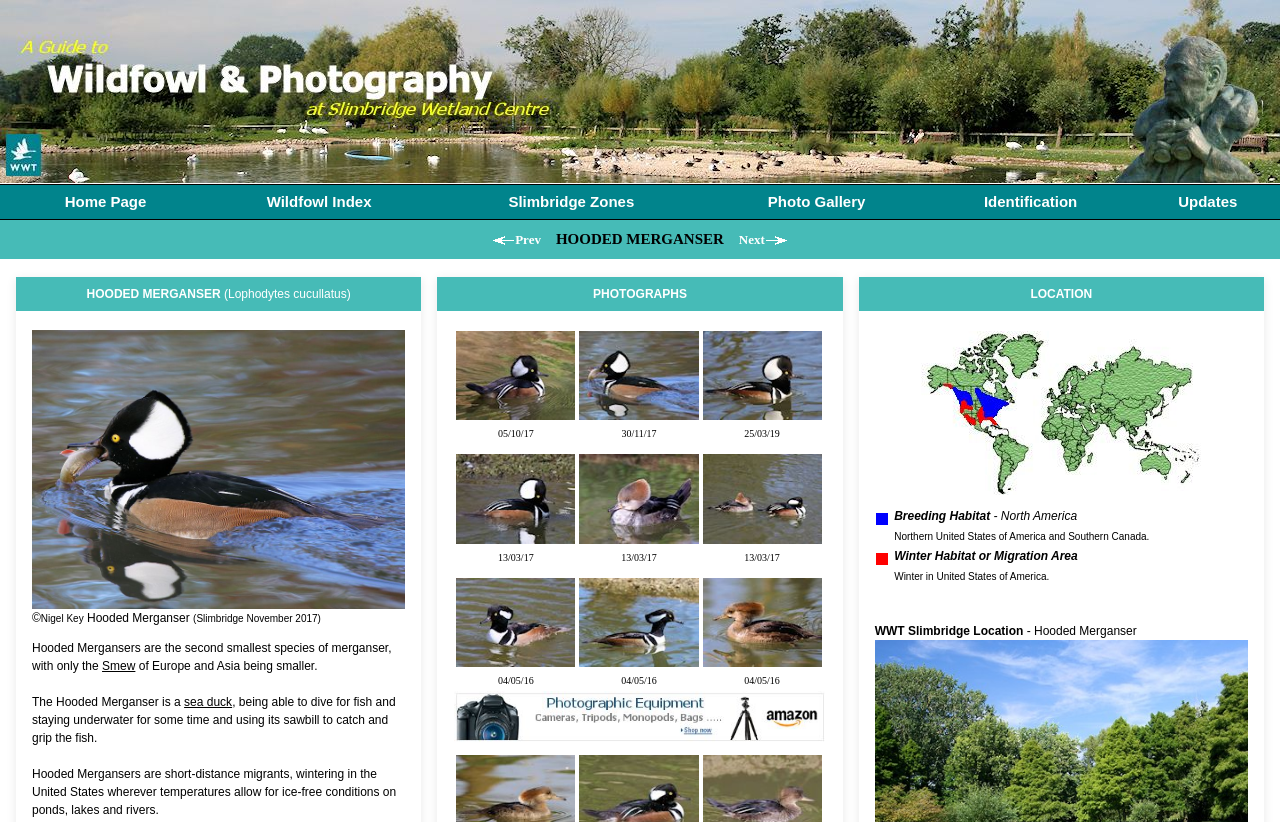Determine the bounding box coordinates for the area you should click to complete the following instruction: "go to Wildfowl Index".

[0.208, 0.234, 0.29, 0.255]